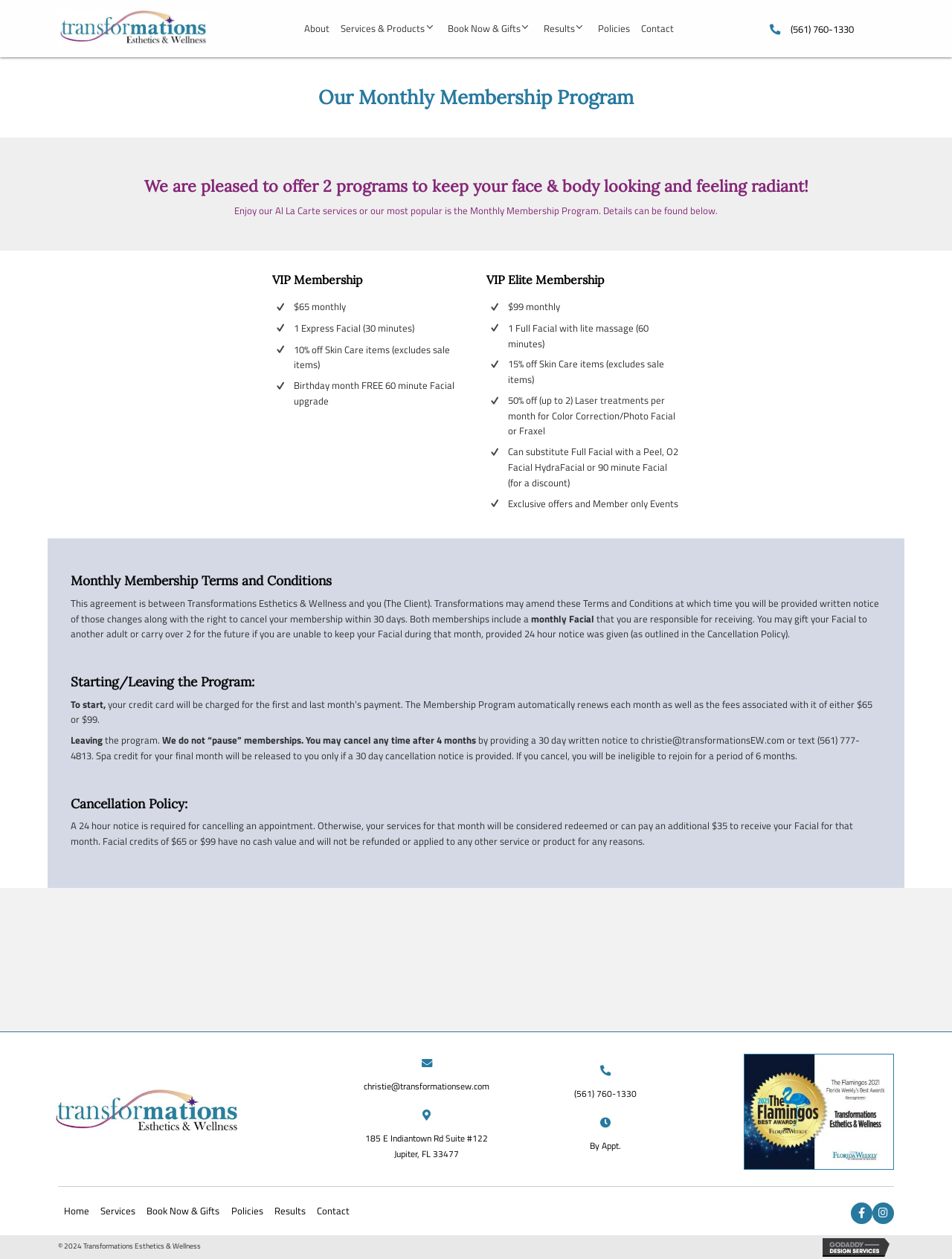Show the bounding box coordinates of the element that should be clicked to complete the task: "Search for contests".

None